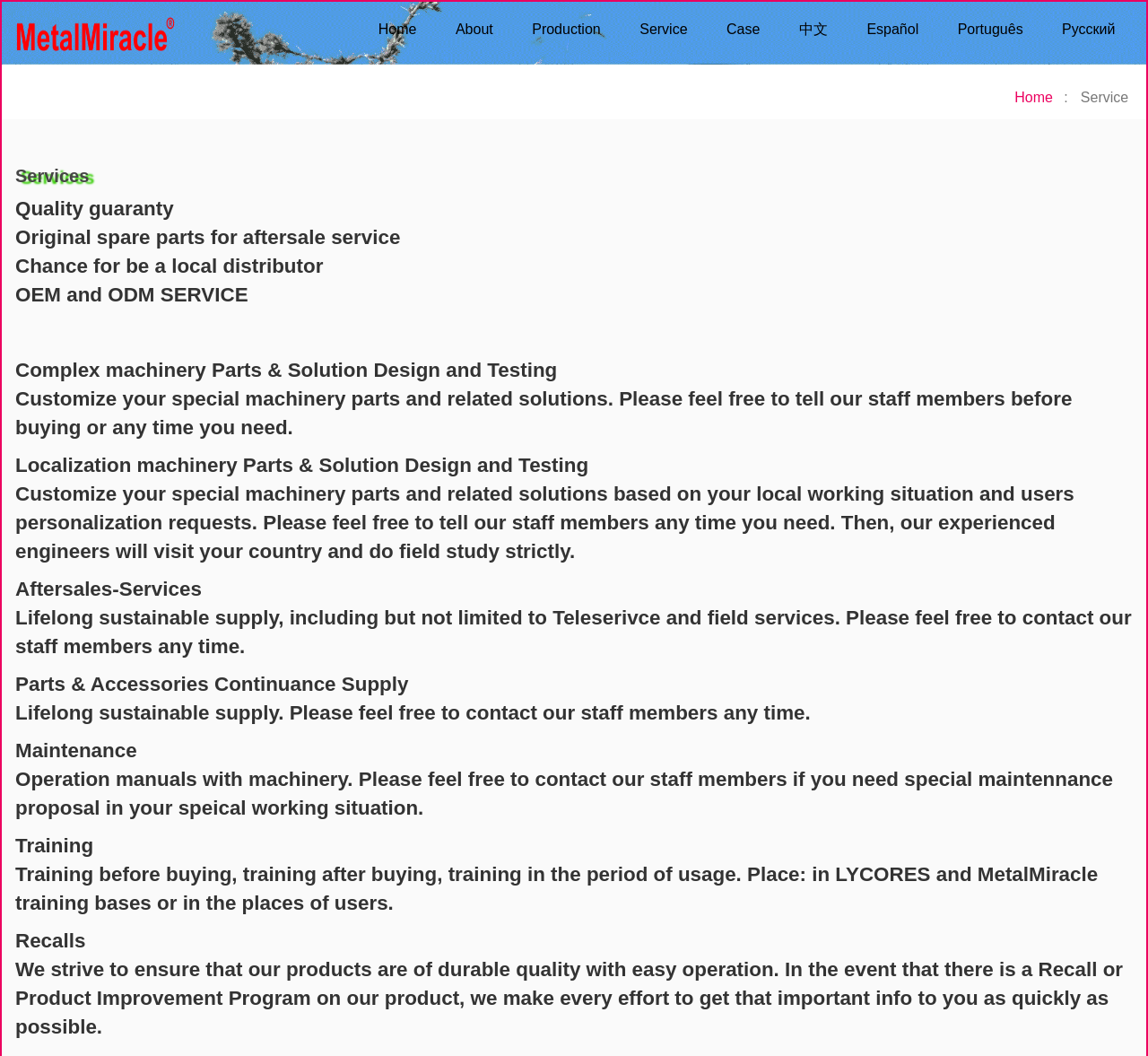Using the information in the image, could you please answer the following question in detail:
What is the last service mentioned?

The last service mentioned is 'Recalls', which is a sub-category under the main service category 'Services'. It is located at the bottom of the webpage and has a description about the company's effort to inform users about product recalls or improvements.